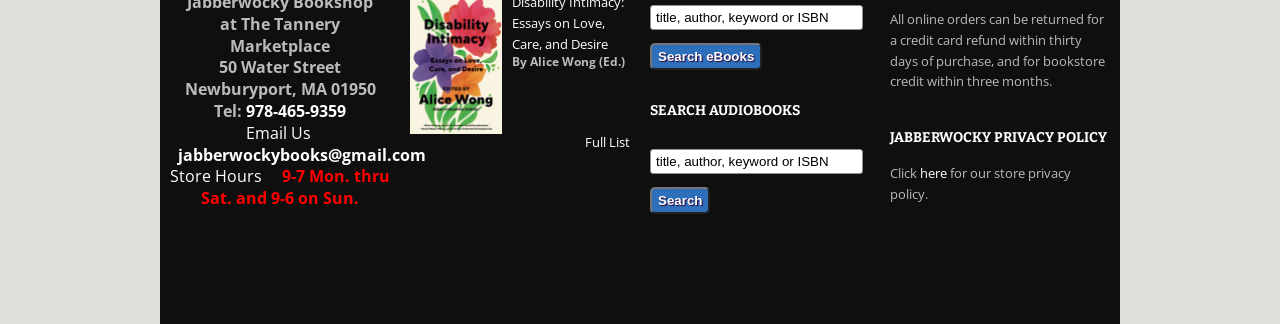Locate the bounding box coordinates of the item that should be clicked to fulfill the instruction: "View store hours".

[0.133, 0.51, 0.205, 0.578]